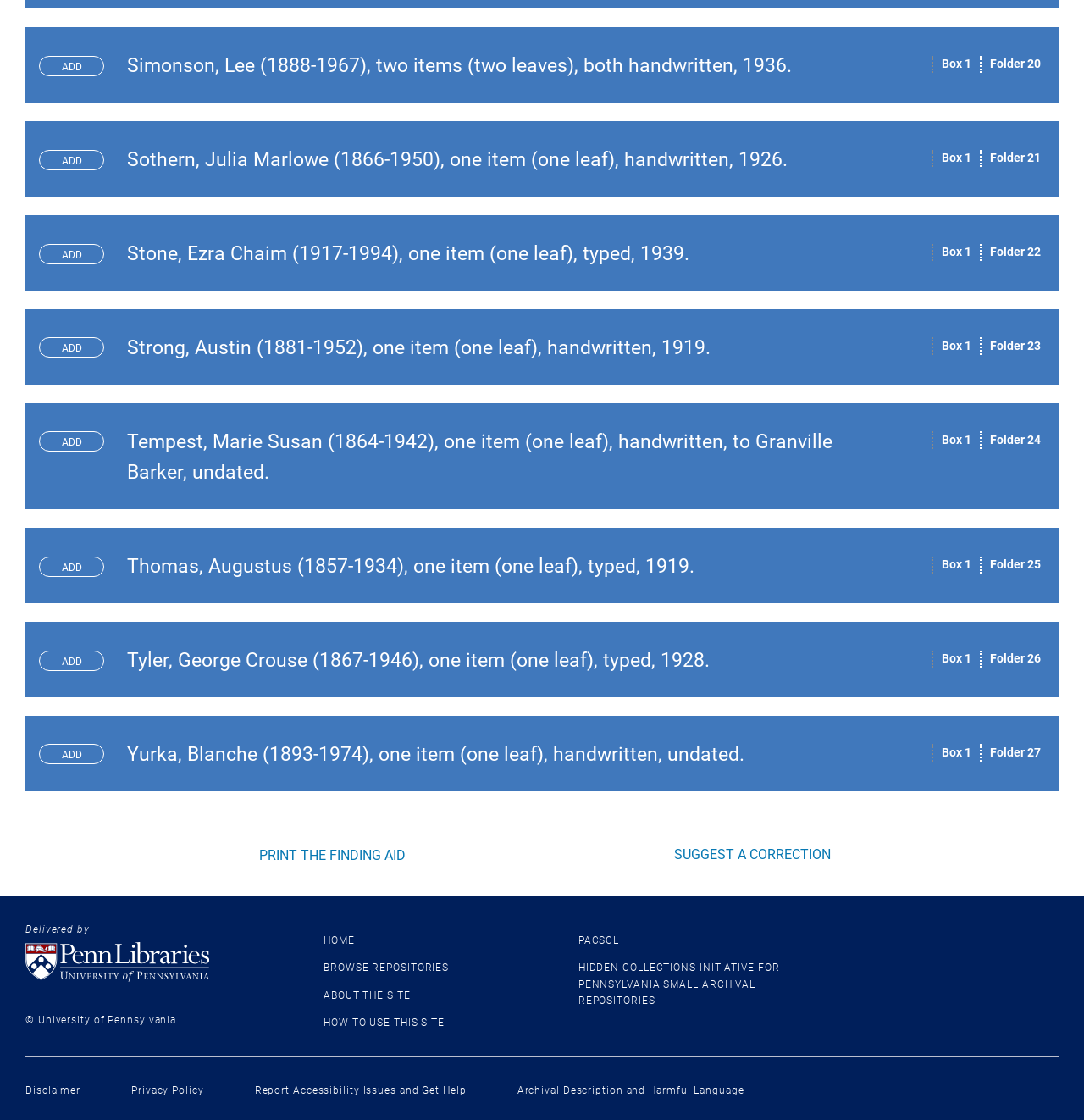Pinpoint the bounding box coordinates for the area that should be clicked to perform the following instruction: "Visit the University of Pennsylvania Libraries homepage".

[0.023, 0.841, 0.252, 0.876]